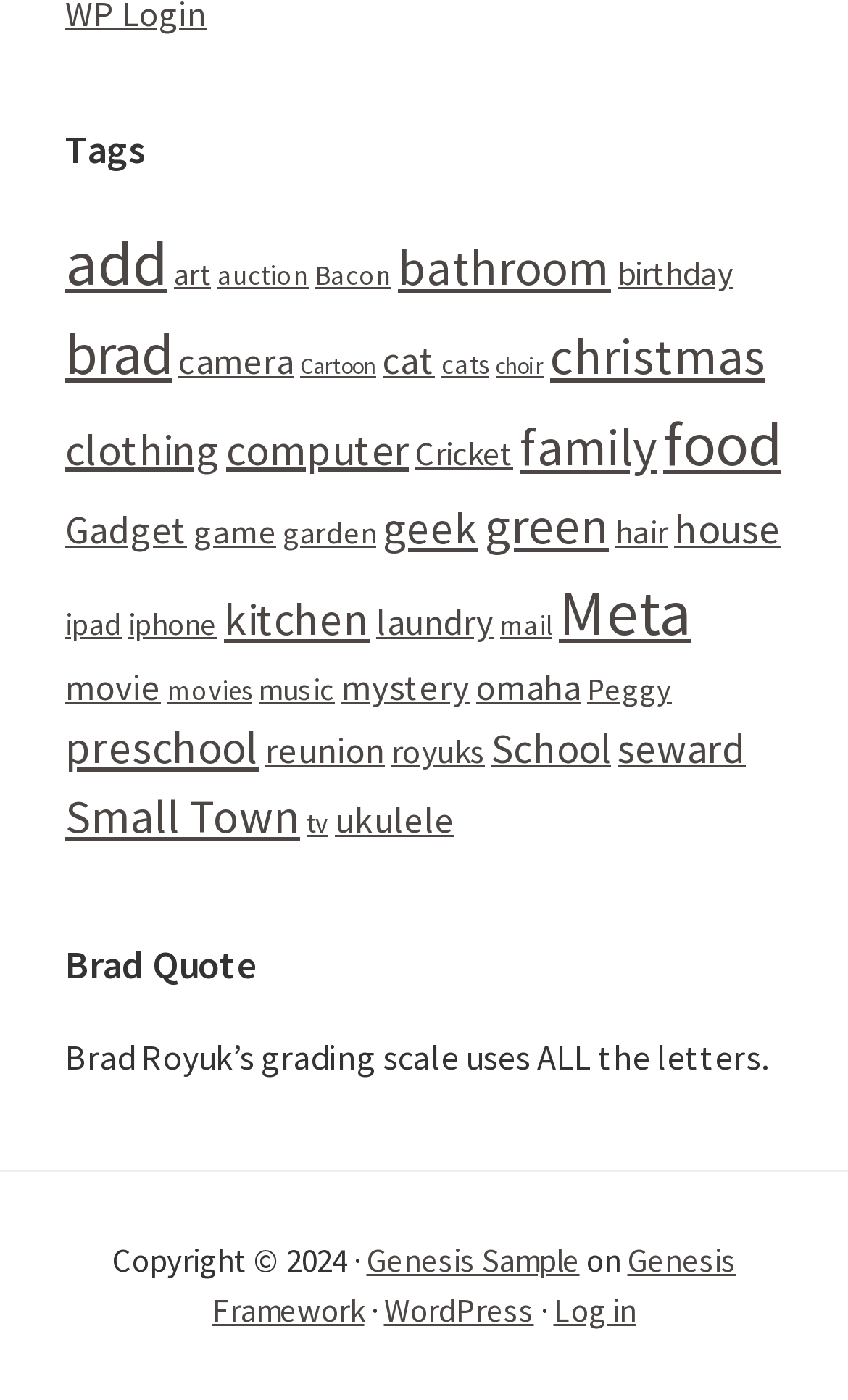Please provide the bounding box coordinates for the element that needs to be clicked to perform the instruction: "go to 'Genesis Framework'". The coordinates must consist of four float numbers between 0 and 1, formatted as [left, top, right, bottom].

[0.25, 0.886, 0.868, 0.95]